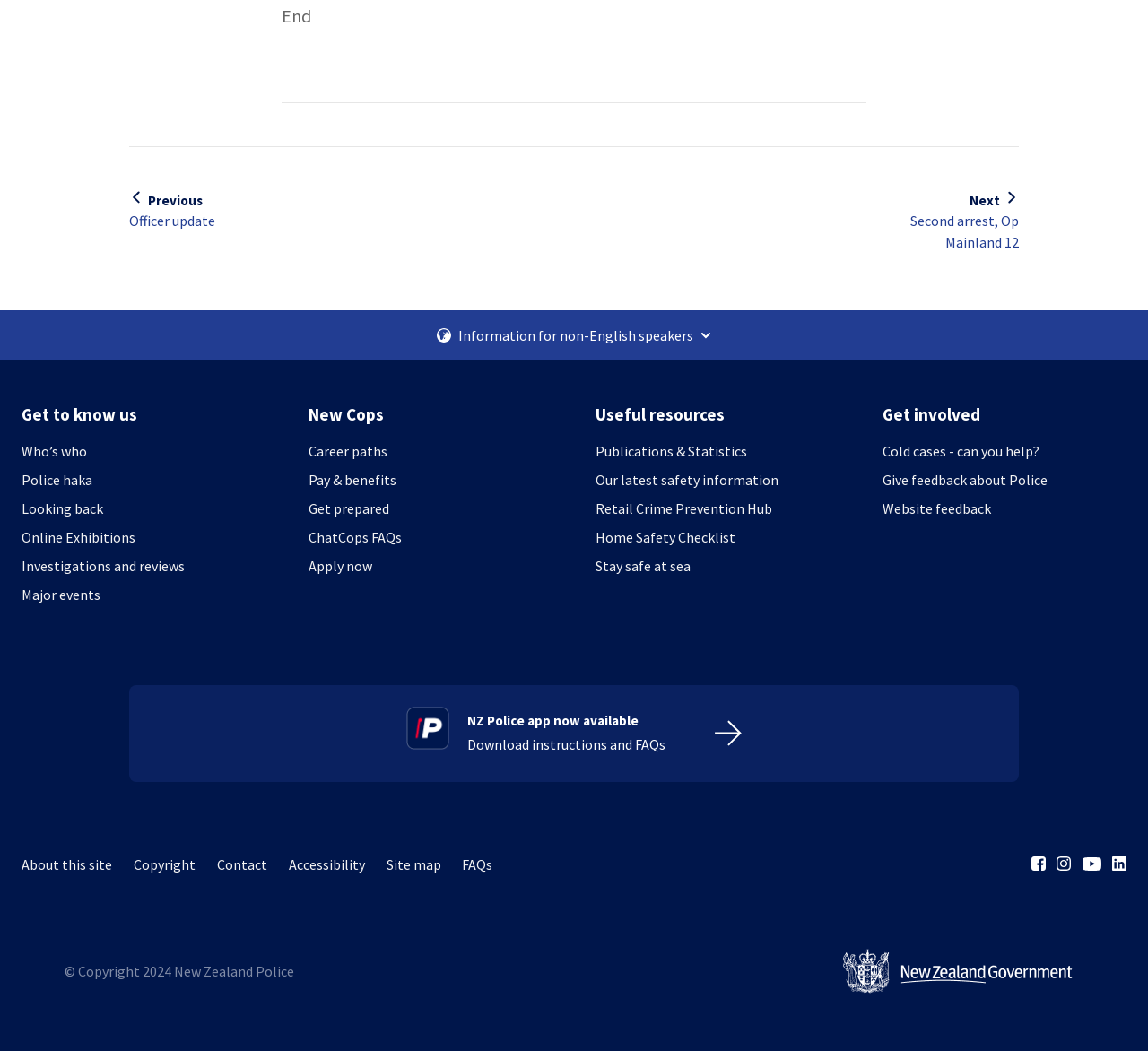What is the 'Useful resources' button for?
Provide a one-word or short-phrase answer based on the image.

To access helpful information